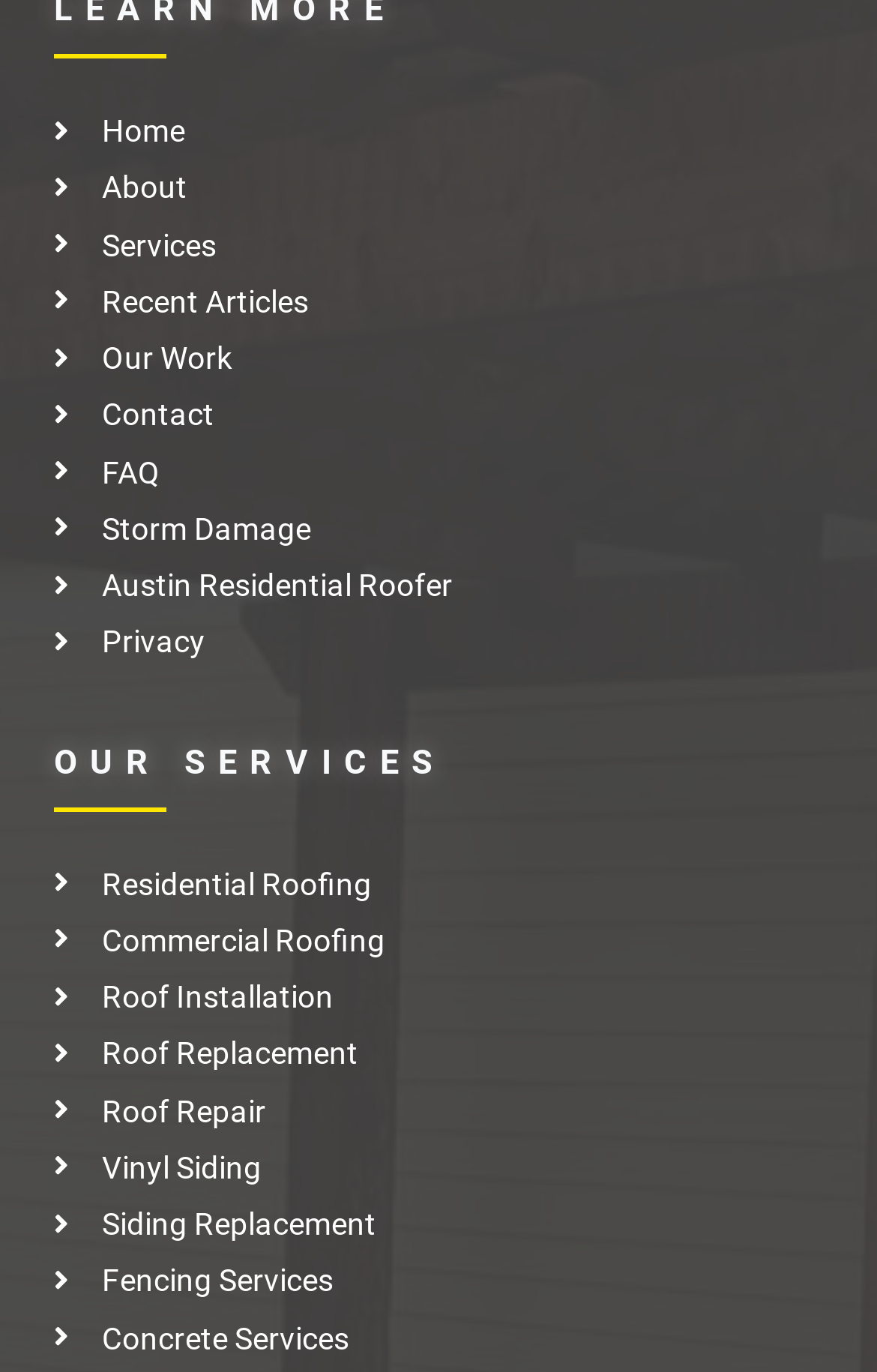What is the last service listed? Look at the image and give a one-word or short phrase answer.

Concrete Services